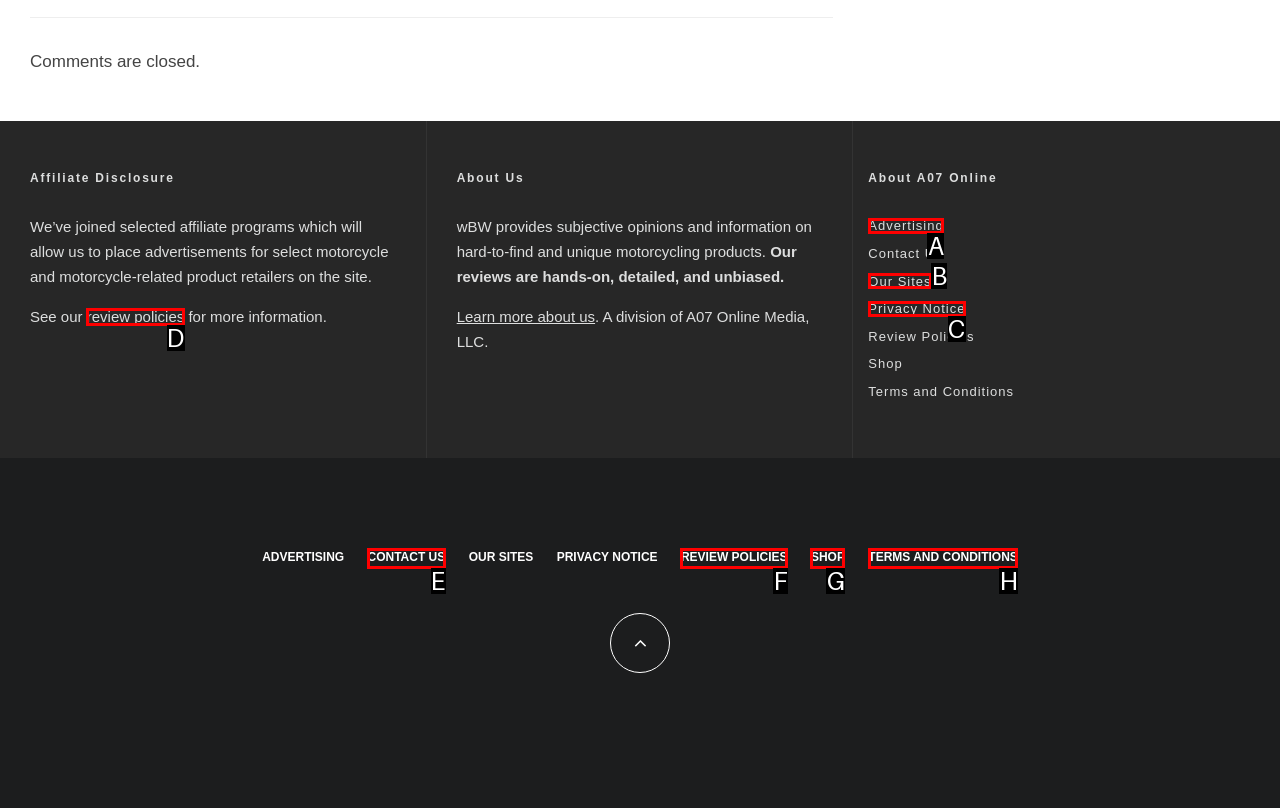Identify the option that corresponds to the description: Advertising 
Provide the letter of the matching option from the available choices directly.

A